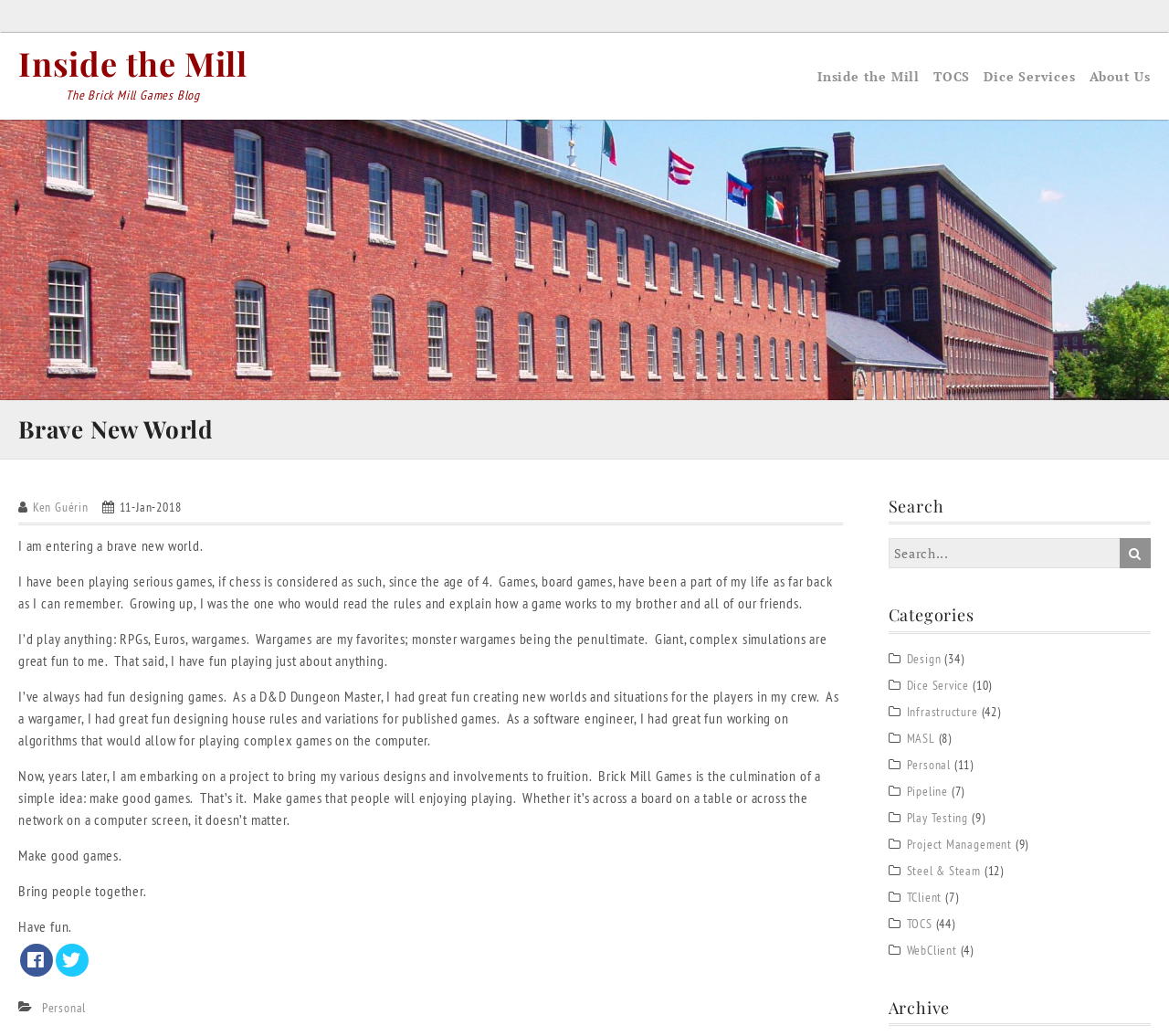Identify the bounding box coordinates of the element to click to follow this instruction: 'Search for something'. Ensure the coordinates are four float values between 0 and 1, provided as [left, top, right, bottom].

[0.76, 0.52, 0.984, 0.549]